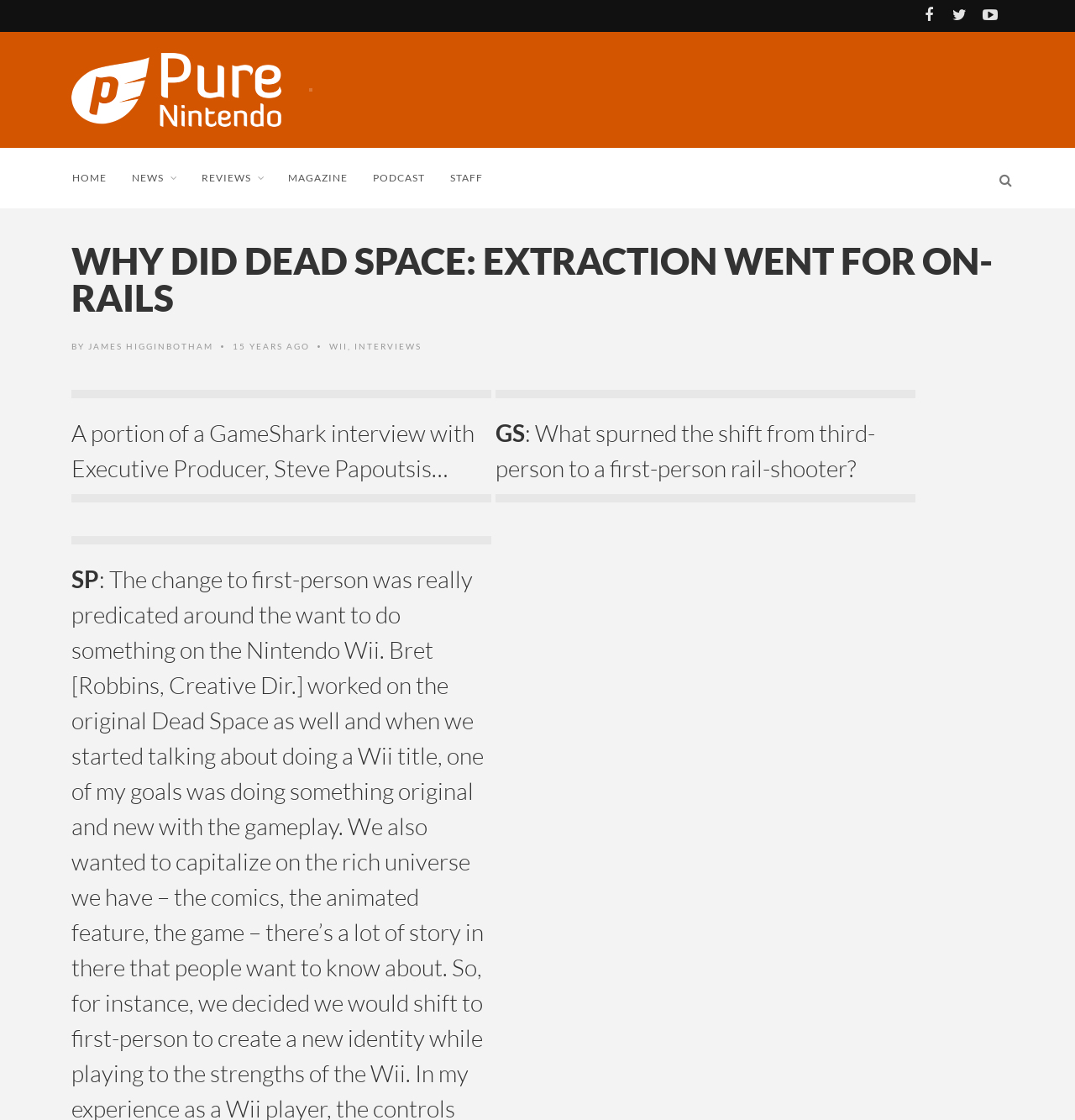Please identify the bounding box coordinates of the area that needs to be clicked to follow this instruction: "visit the Pure Nintendo website".

[0.066, 0.047, 0.262, 0.113]